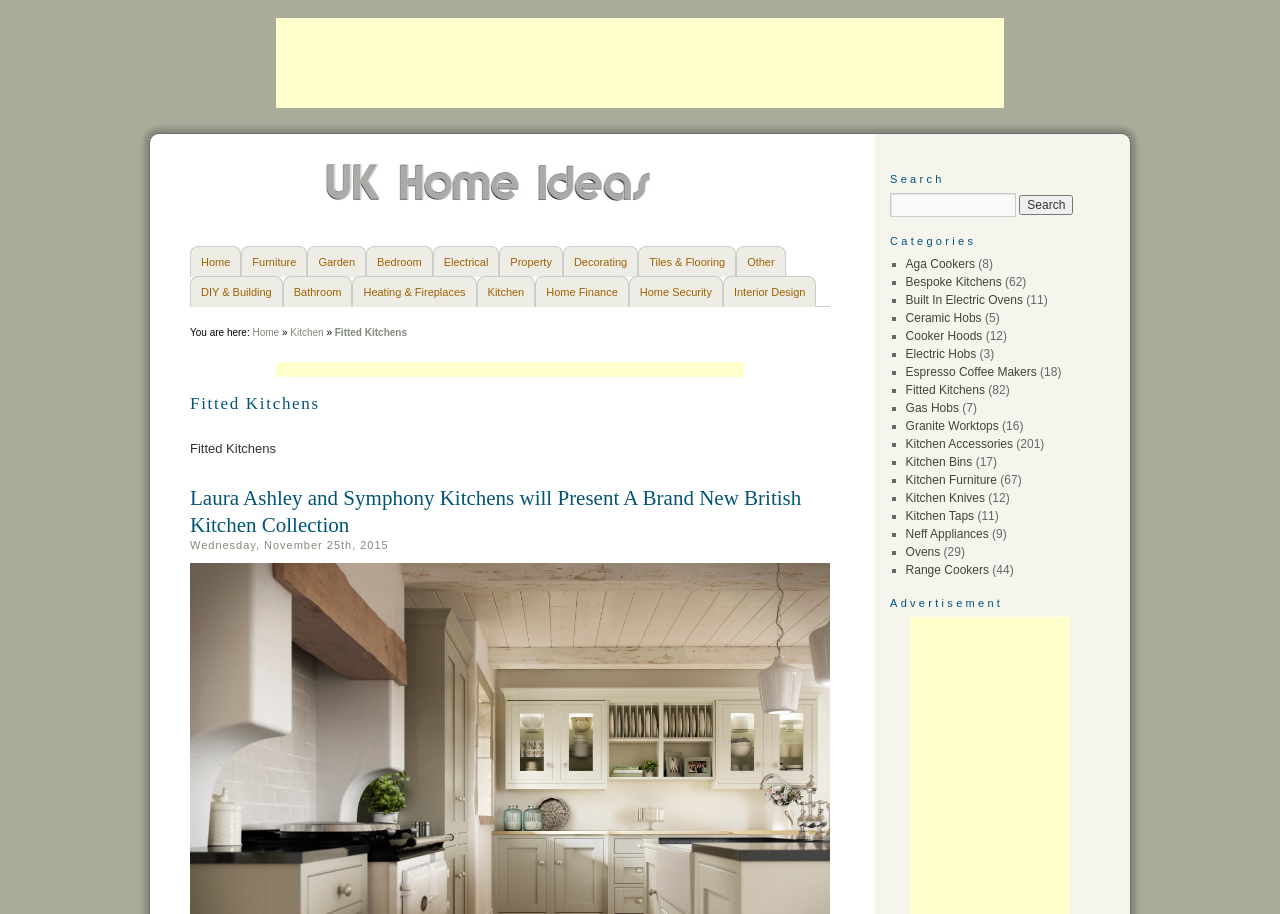Please provide the bounding box coordinates for the element that needs to be clicked to perform the following instruction: "Search for something". The coordinates should be given as four float numbers between 0 and 1, i.e., [left, top, right, bottom].

[0.695, 0.211, 0.794, 0.237]